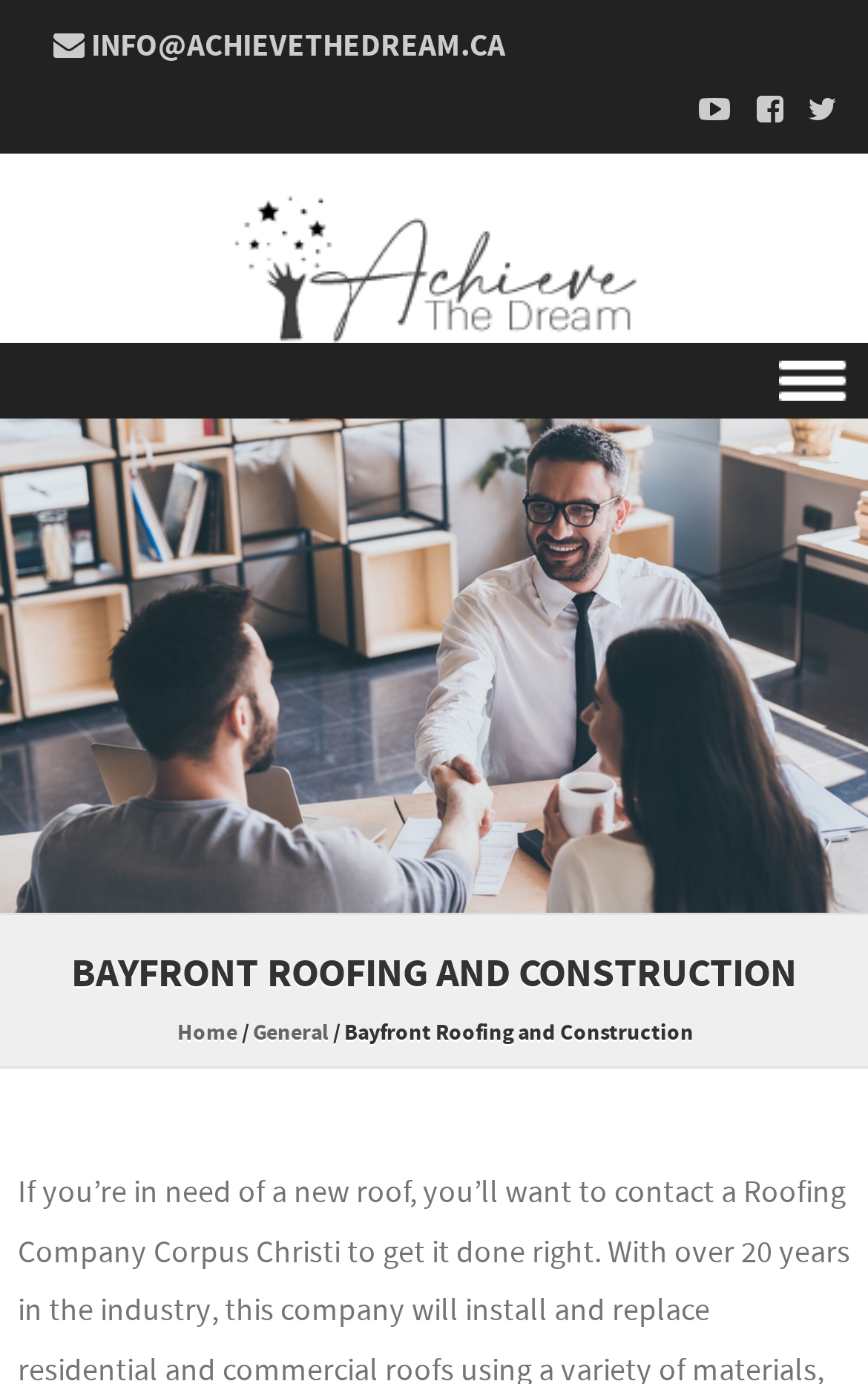Describe every aspect of the webpage in a detailed manner.

The webpage is about Bayfront Roofing and Construction, with the title "Achieve The Dream". At the top left, there is an email address "INFO@ACHIEVETHEDREAM.CA" displayed. To the right of the email, there are three social media icons, likely representing Facebook, Twitter, and Instagram, respectively. 

Below the email and social media icons, there is a logo of "Achieve The Dream" with a link to the same title. The logo is centered and takes up most of the width of the page. 

Underneath the logo, there is a menu section with a heading "MENU" and a link to the same title. The menu link is almost full-width, with a slight margin on the left.

Further down, there is a link to "Skip to content" at the top left. Below this link, there is another instance of the "Achieve The Dream" link, which spans the full width of the page.

Below this, there is a large background image that takes up the full width of the page. On top of this image, there is a heading that reads "BAYFRONT ROOFING AND CONSTRUCTION Home / General / Bayfront Roofing and Construction". This heading is also full-width.

Underneath the heading, there are two links, "Home" and "General", which are positioned side by side, with "Home" on the left and "General" on the right.